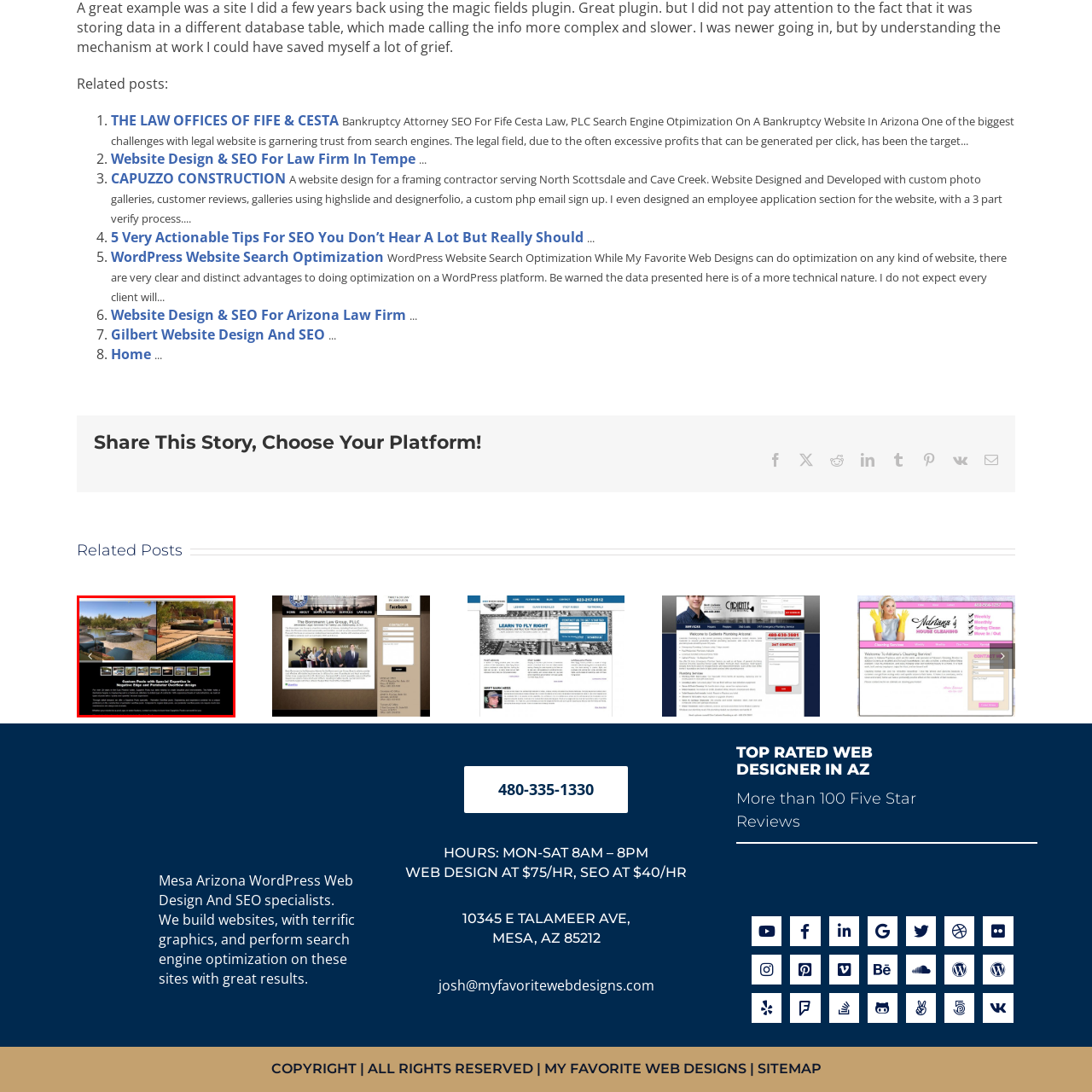What type of design style is depicted in the image?
Please carefully analyze the image highlighted by the red bounding box and give a thorough response based on the visual information contained within that section.

The caption explicitly states that the design depicts expertise in negative edge and perimeter overflow styles, which are ideal for creating a serene outdoor escape.